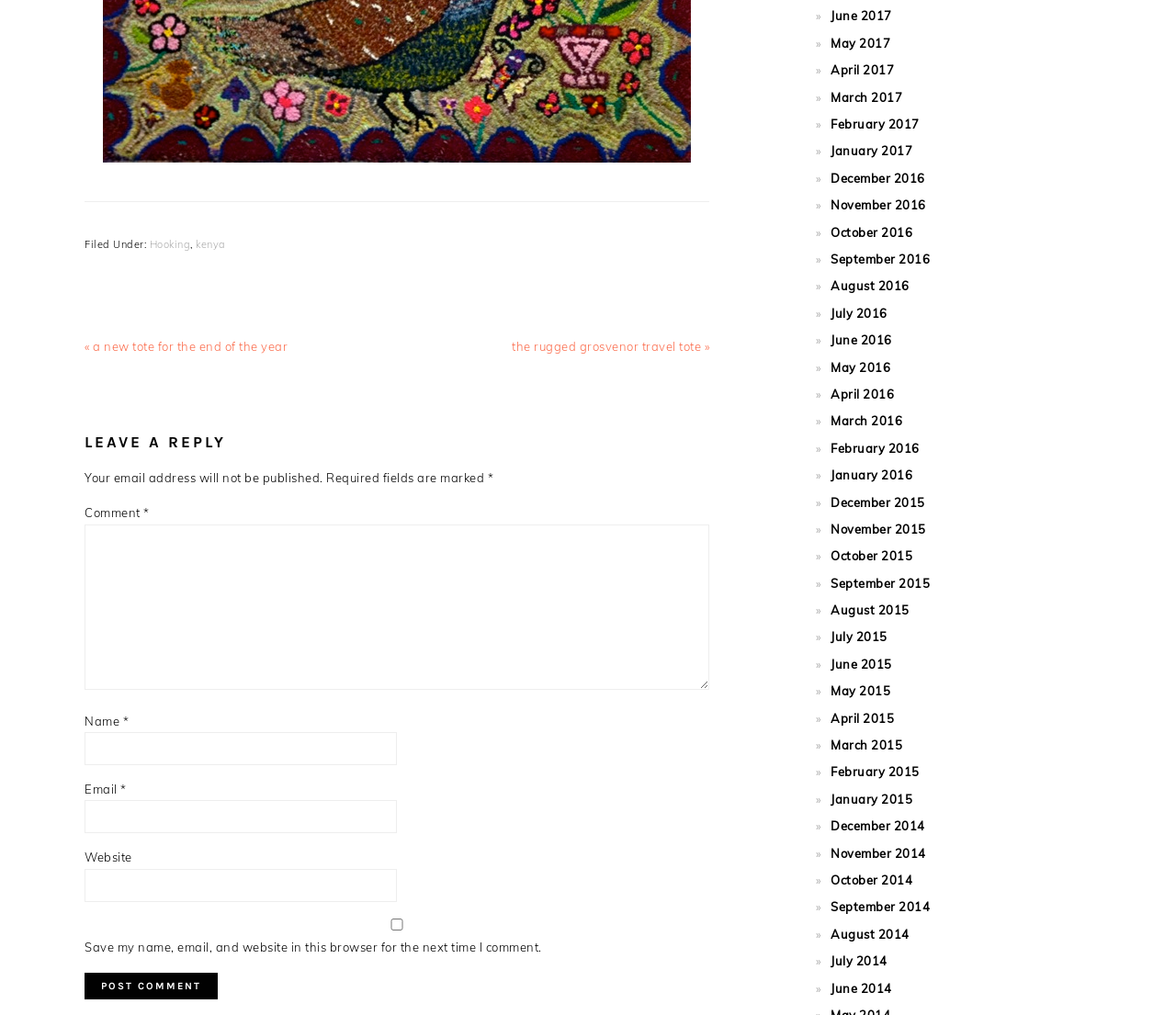What is the label of the button to submit a comment?
Based on the visual information, provide a detailed and comprehensive answer.

The button to submit a comment is labeled 'Post Comment', which is located below the comment form.